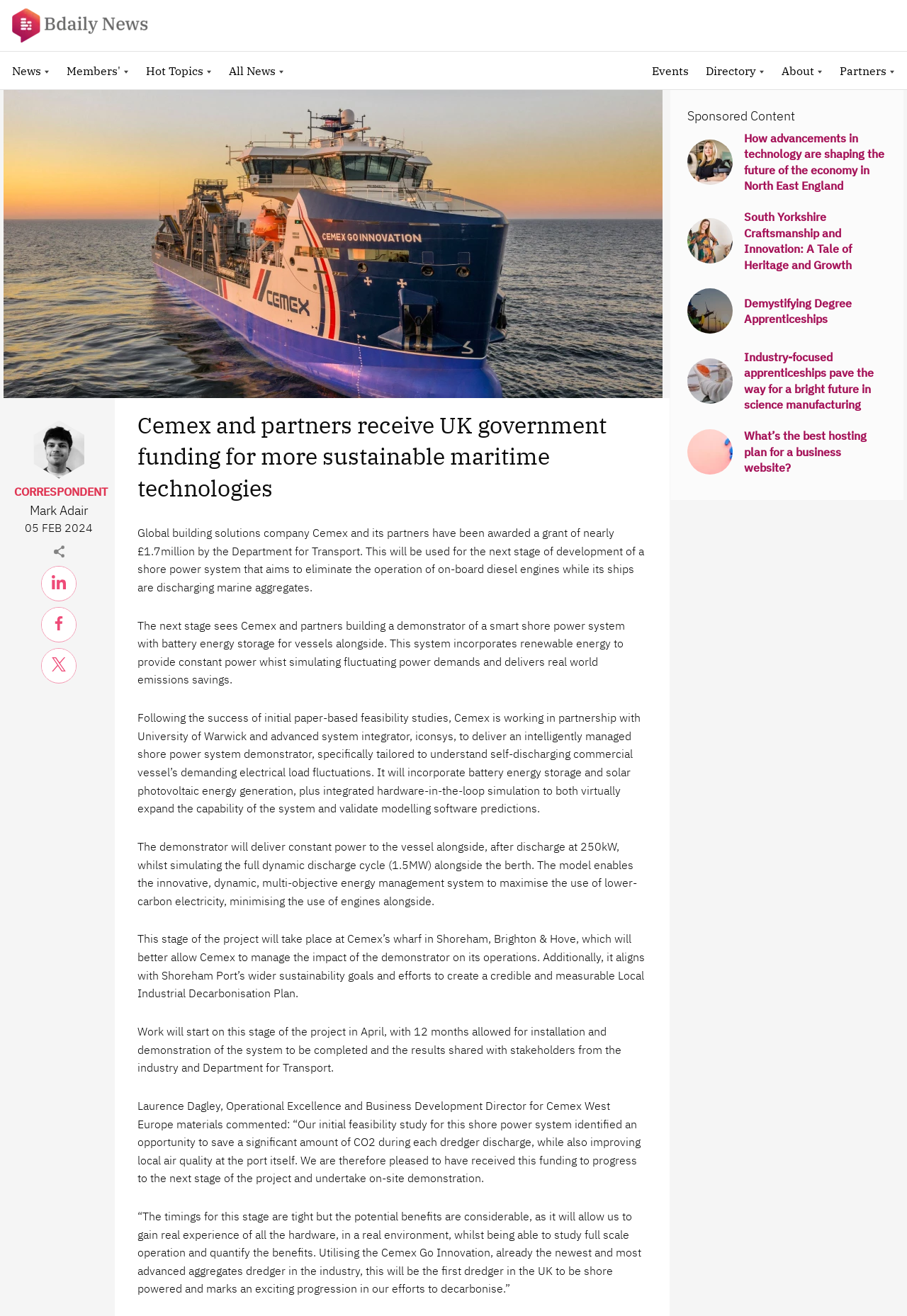Give a one-word or short phrase answer to this question: 
What is the company that received UK government funding?

Cemex